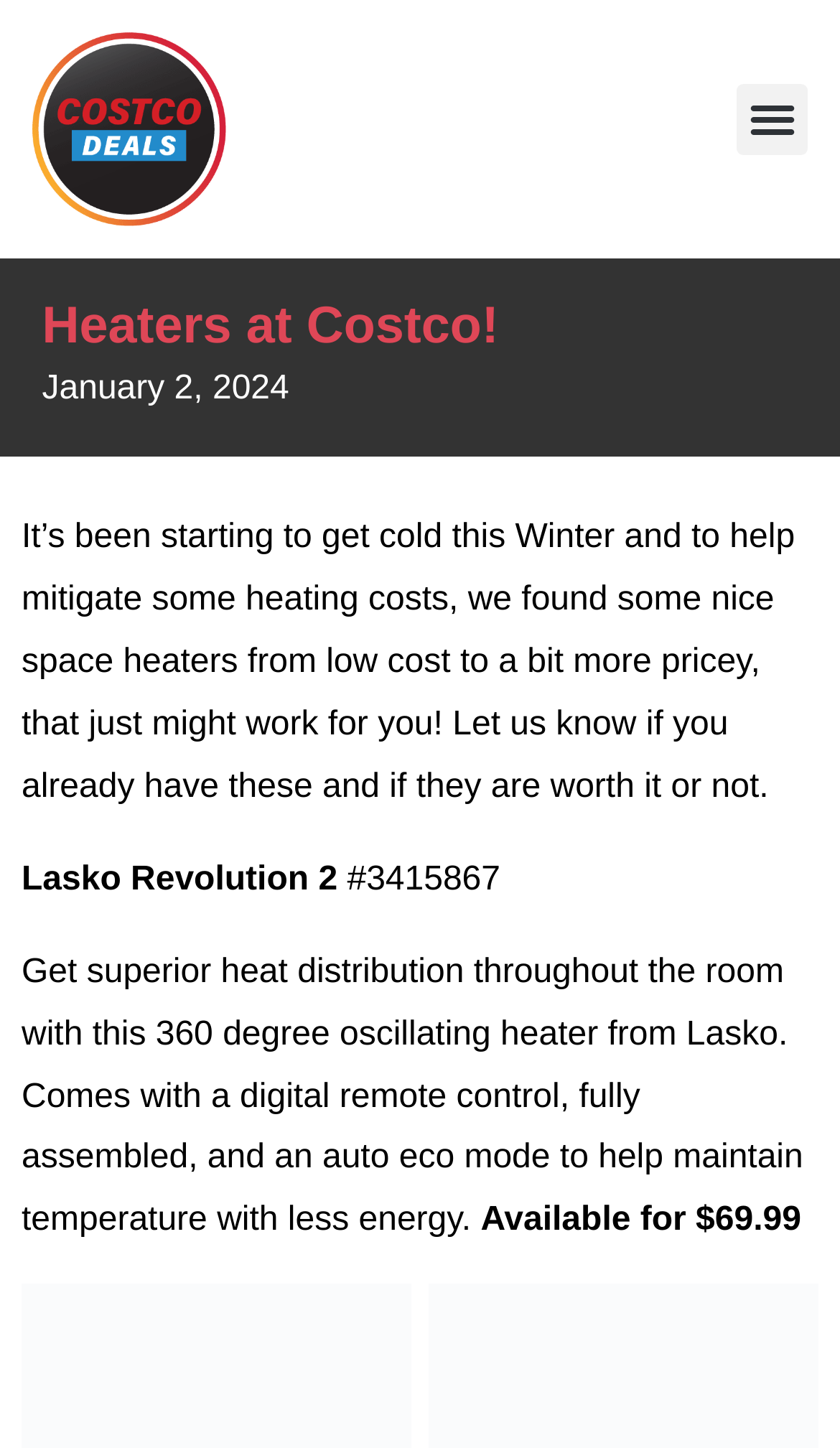Respond with a single word or phrase for the following question: 
What is the date of the article?

January 2, 2024